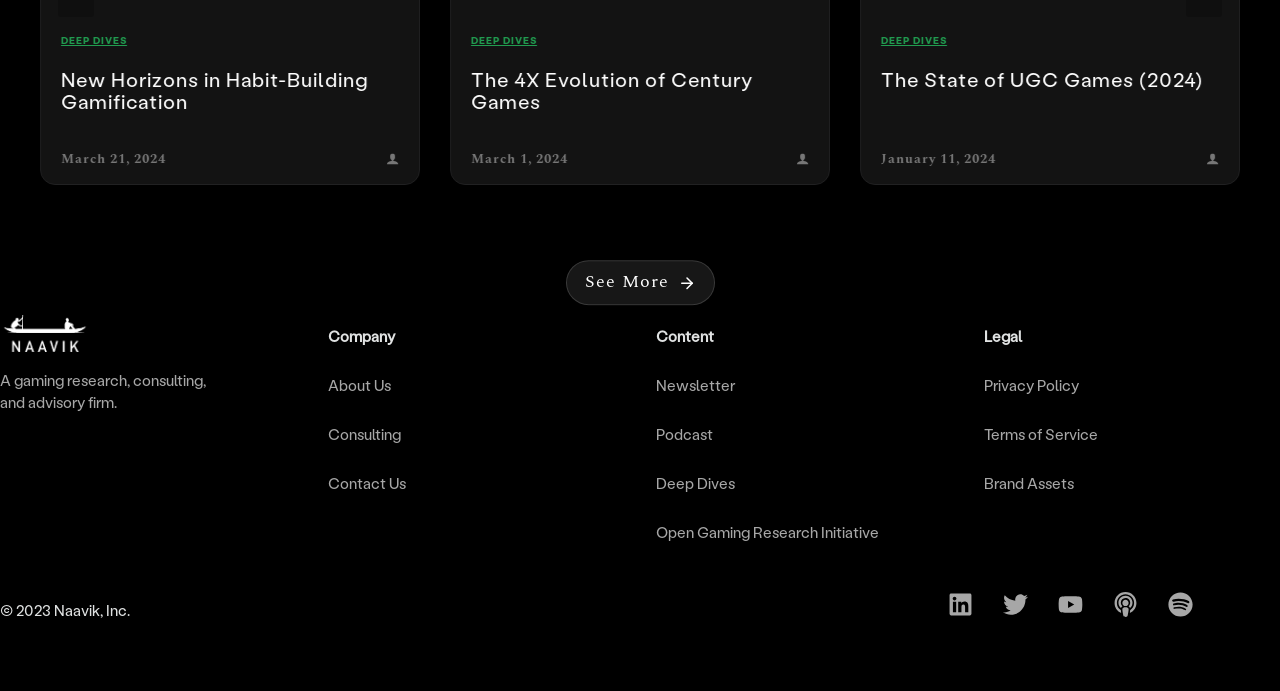Answer briefly with one word or phrase:
What is the date of the second article?

March 1, 2024